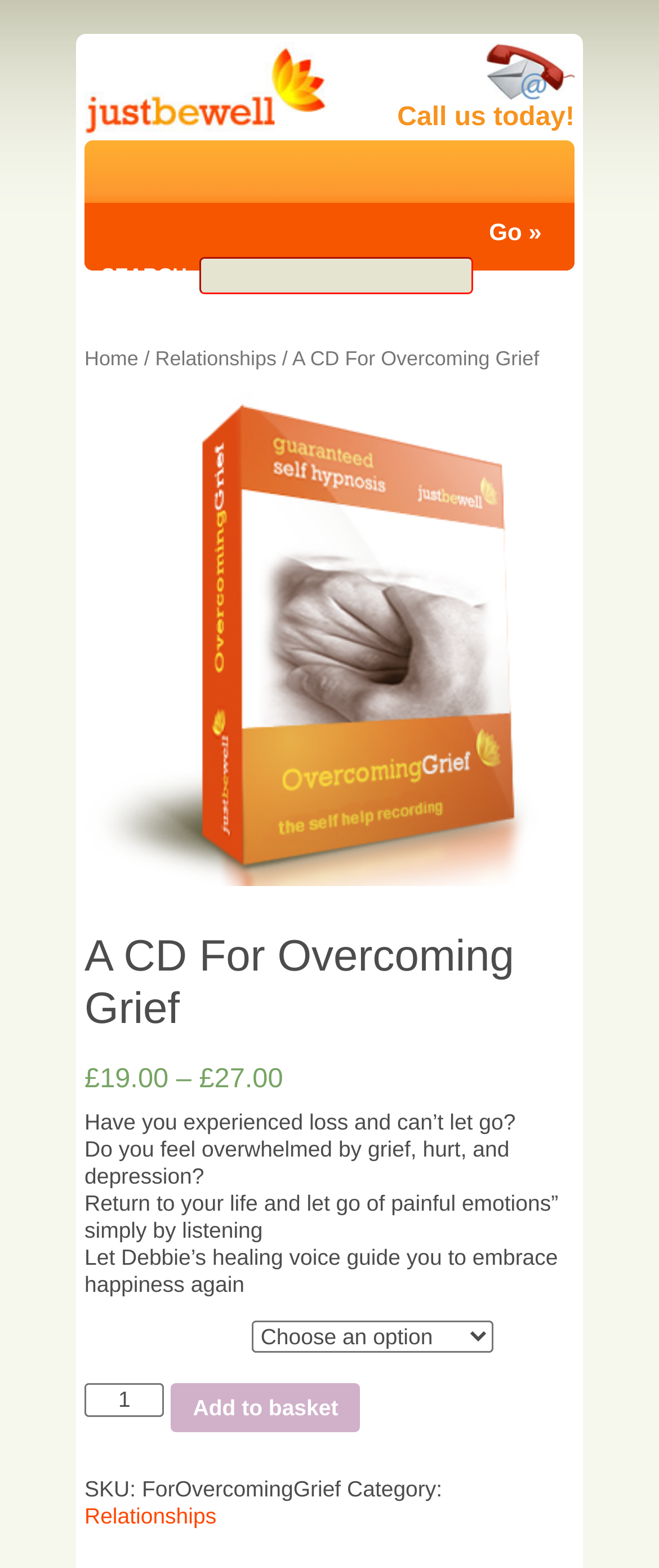Determine the bounding box coordinates of the region to click in order to accomplish the following instruction: "Explore supply chain". Provide the coordinates as four float numbers between 0 and 1, specifically [left, top, right, bottom].

None